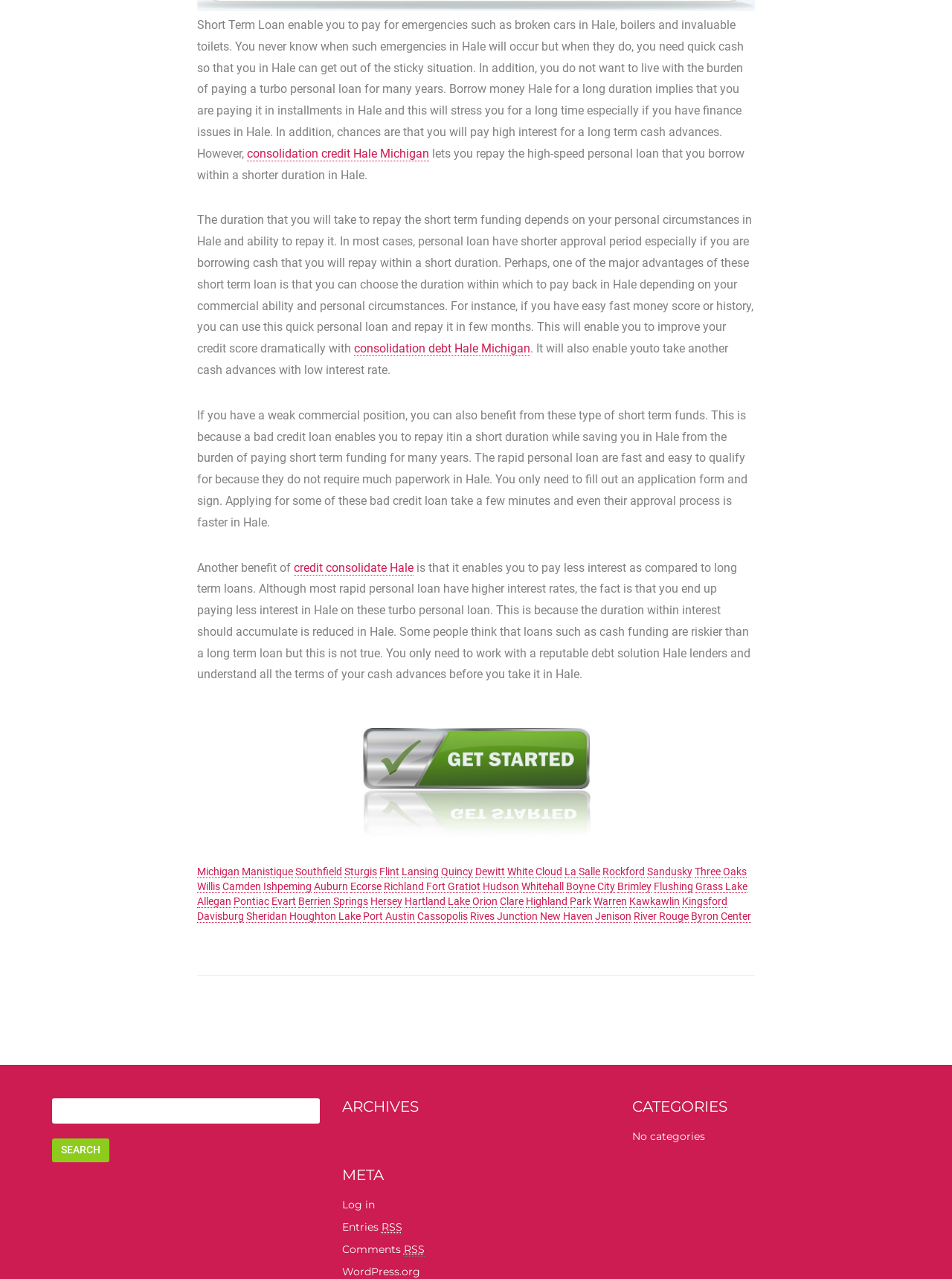Identify the bounding box for the UI element specified in this description: "parent_node: Search for: value="Search"". The coordinates must be four float numbers between 0 and 1, formatted as [left, top, right, bottom].

[0.055, 0.89, 0.115, 0.909]